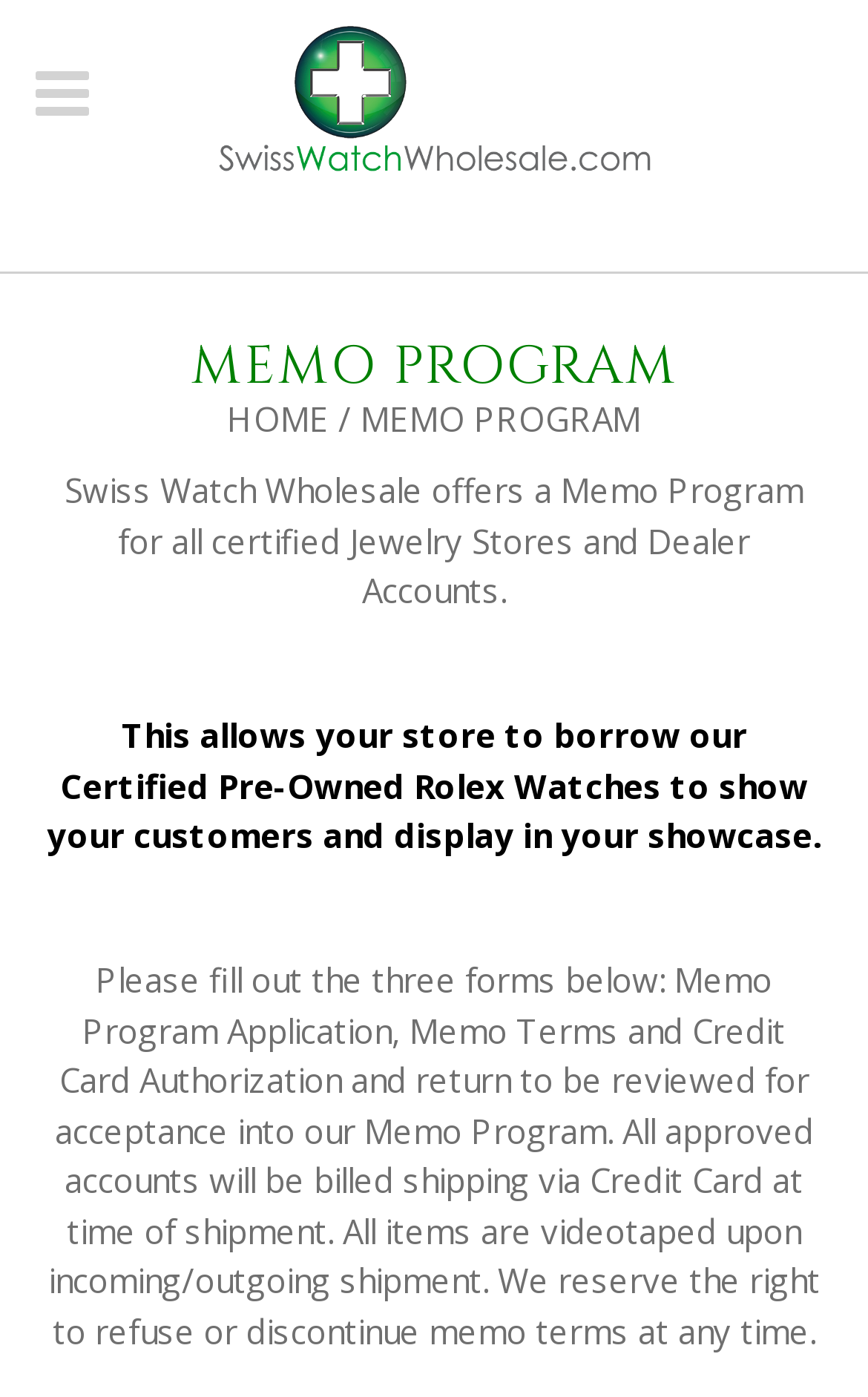Give a one-word or short phrase answer to the question: 
How are shipments handled for Memo Program accounts?

Billed via Credit Card